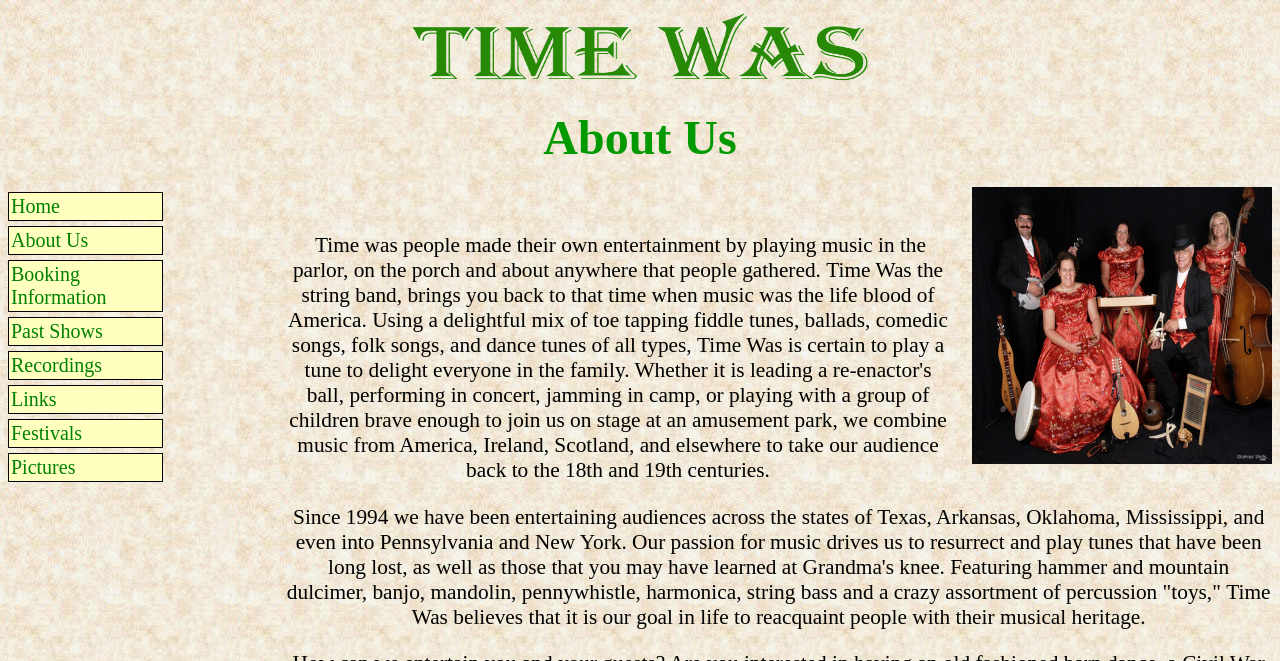What is the name of the string band?
Answer the question with just one word or phrase using the image.

Time Was